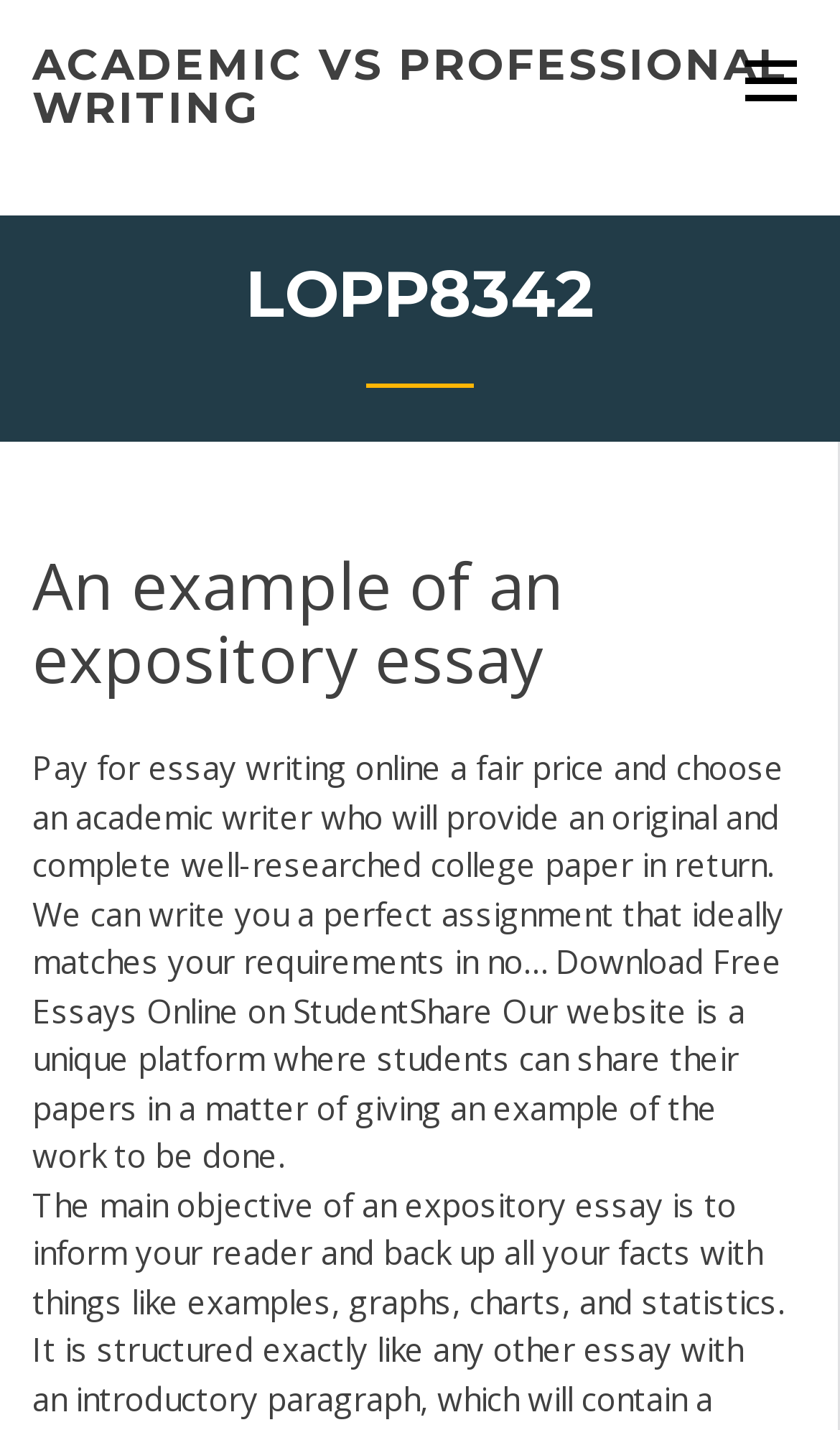Respond to the question below with a single word or phrase: What type of writing is mentioned?

Academic